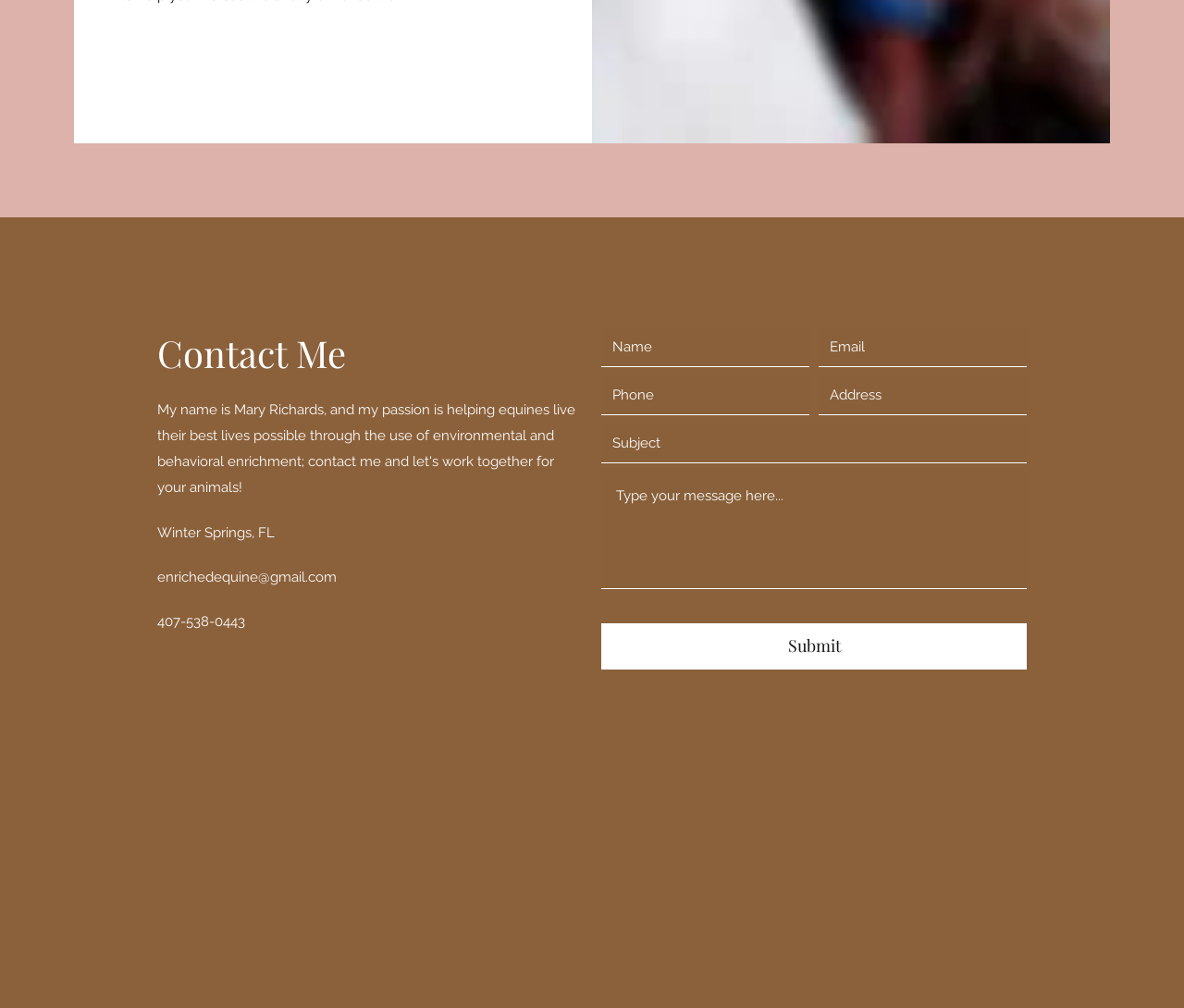Determine the bounding box coordinates of the clickable region to carry out the instruction: "send an email to enrichedequine@gmail.com".

[0.133, 0.564, 0.284, 0.58]